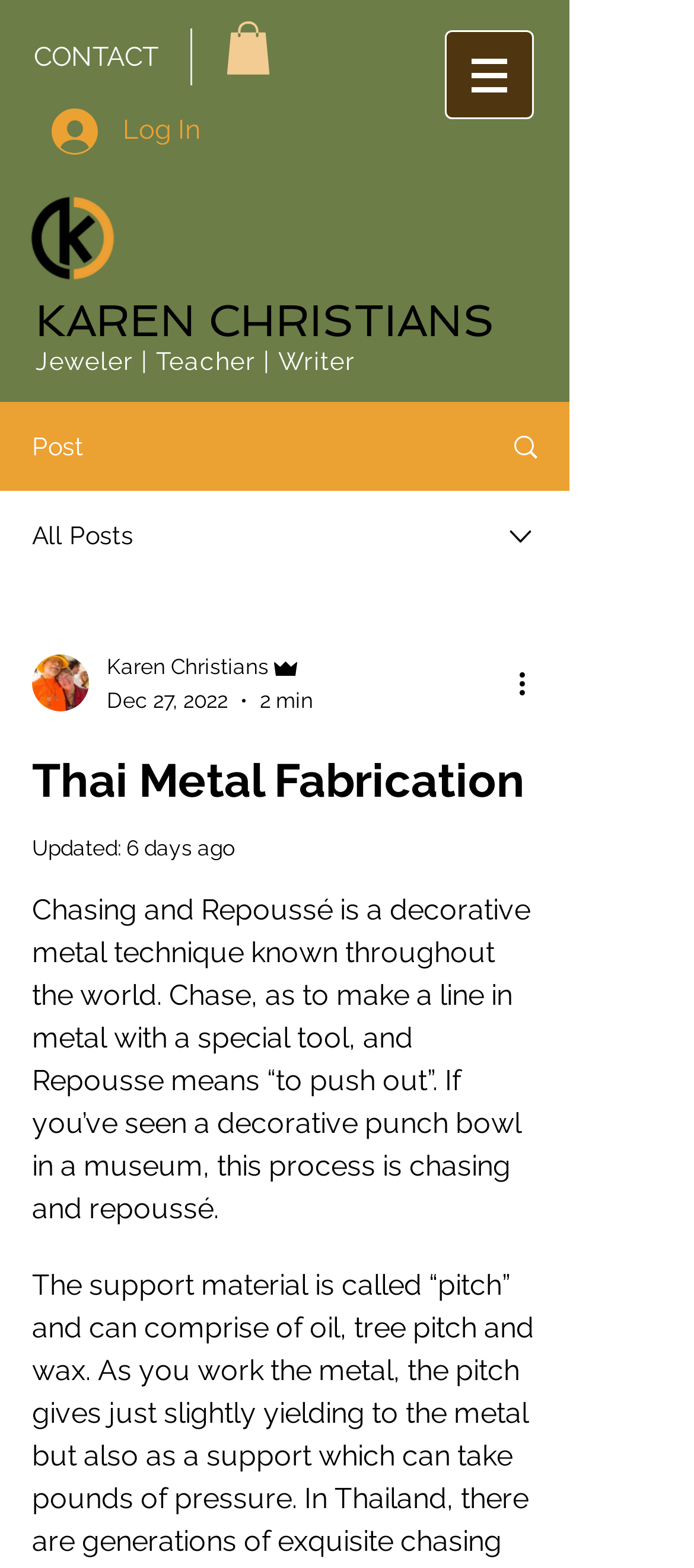Determine the bounding box coordinates for the area that needs to be clicked to fulfill this task: "Read the post by KAREN CHRISTIANS". The coordinates must be given as four float numbers between 0 and 1, i.e., [left, top, right, bottom].

[0.046, 0.276, 0.121, 0.294]